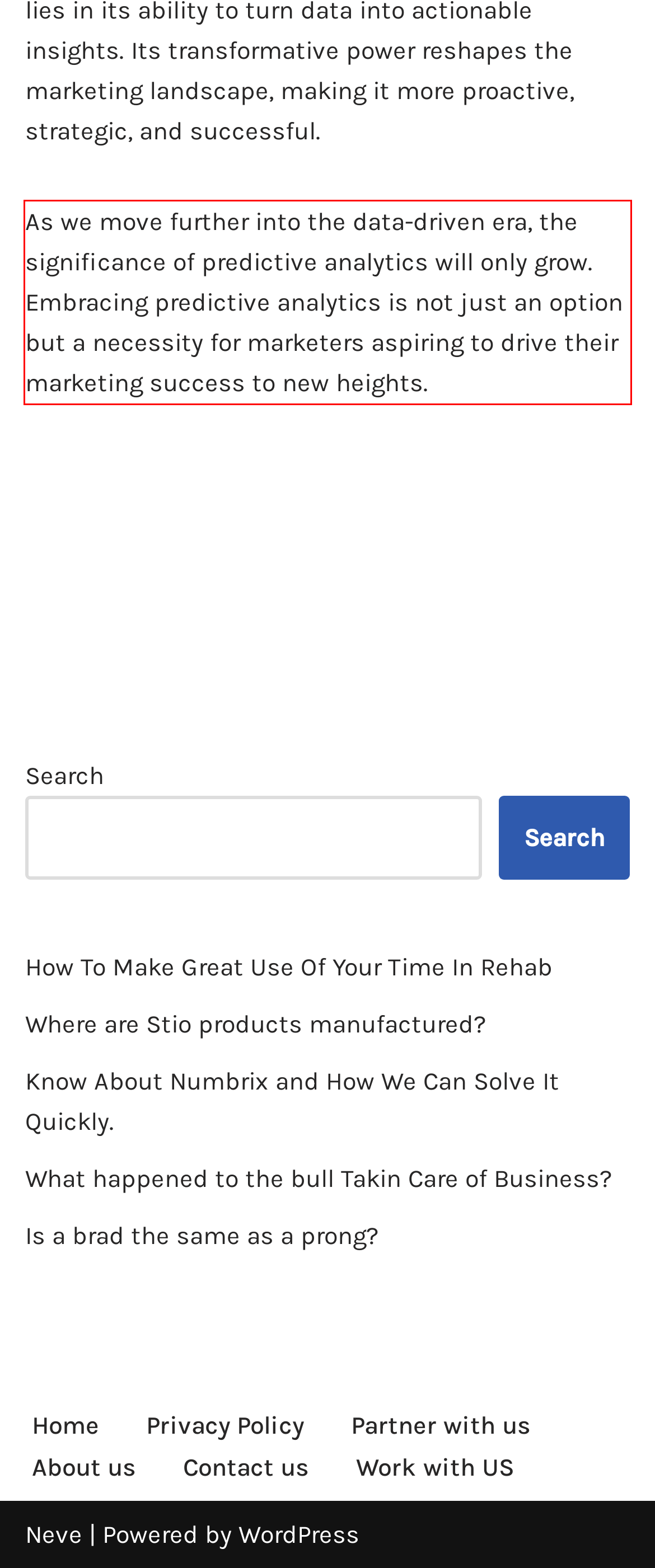You are presented with a webpage screenshot featuring a red bounding box. Perform OCR on the text inside the red bounding box and extract the content.

As we move further into the data-driven era, the significance of predictive analytics will only grow. Embracing predictive analytics is not just an option but a necessity for marketers aspiring to drive their marketing success to new heights.